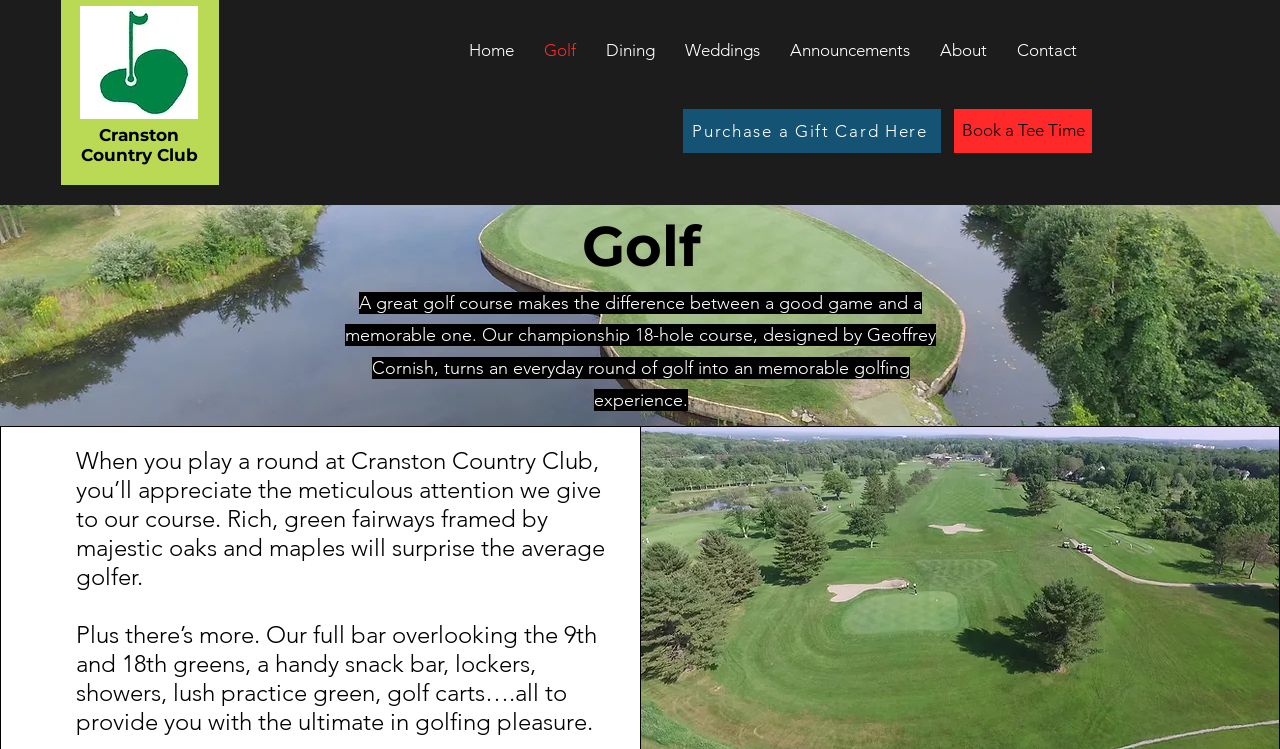Extract the bounding box coordinates of the UI element described by: "Dining". The coordinates should include four float numbers ranging from 0 to 1, e.g., [left, top, right, bottom].

[0.462, 0.033, 0.523, 0.1]